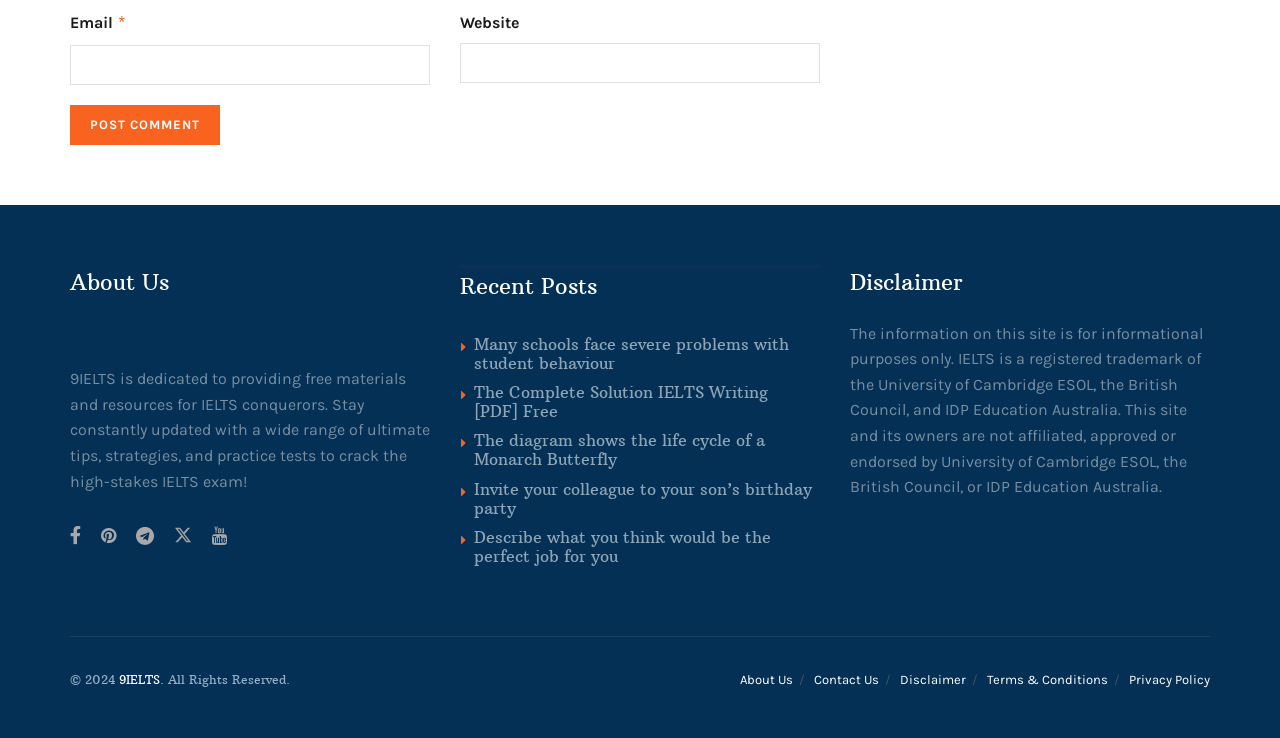Locate the bounding box coordinates of the element to click to perform the following action: 'Click Post Comment'. The coordinates should be given as four float values between 0 and 1, in the form of [left, top, right, bottom].

[0.055, 0.143, 0.172, 0.197]